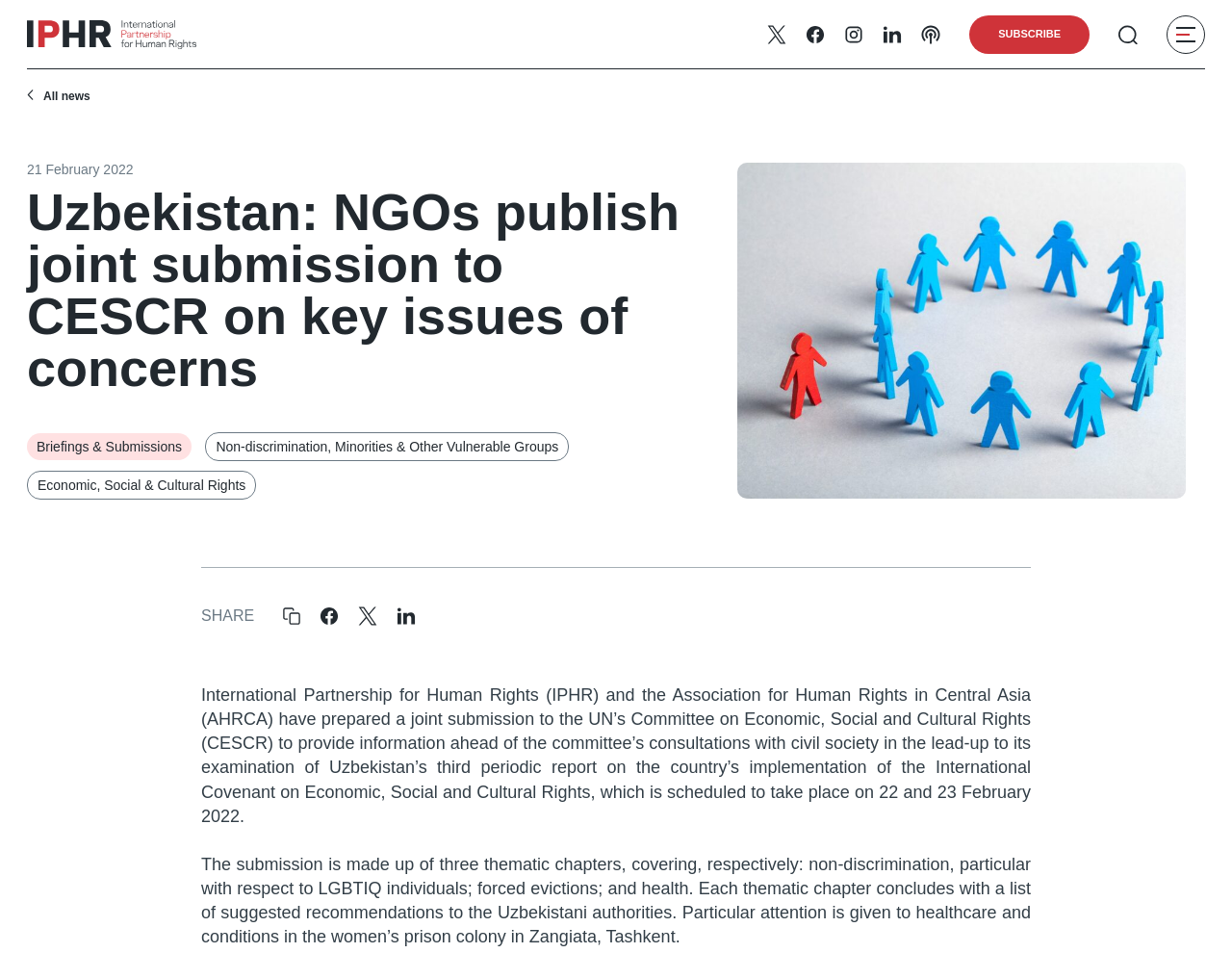Utilize the details in the image to thoroughly answer the following question: What is the purpose of the joint submission?

I found the purpose by reading the static text element with the bounding box coordinates [0.163, 0.719, 0.837, 0.866], which mentions that the joint submission is to provide information ahead of the committee's consultations with civil society.